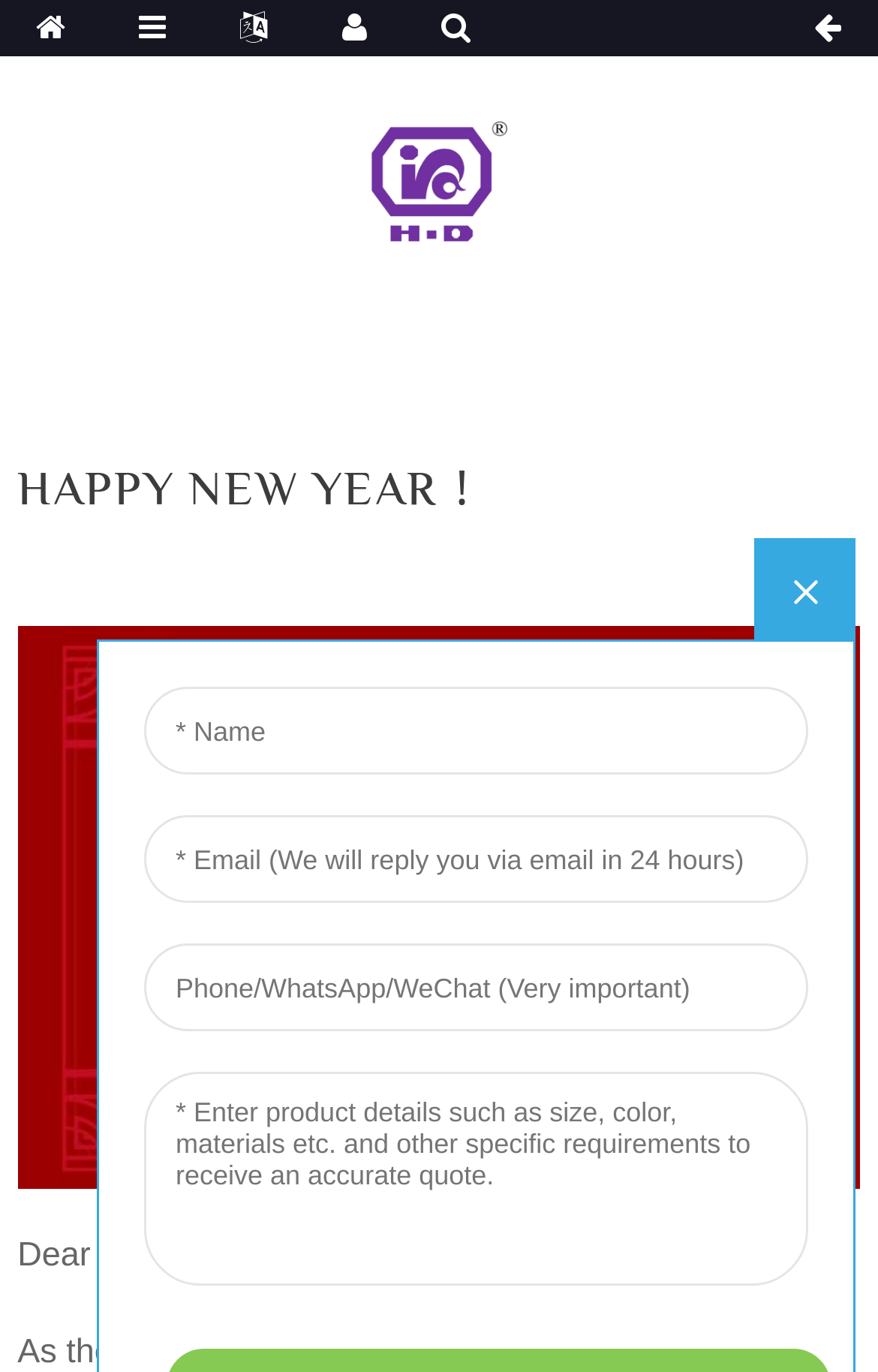What is the first word of the greeting?
Use the image to give a comprehensive and detailed response to the question.

I looked at the StaticText element with the description 'Dear friends,' and found that the first word is 'Dear'.